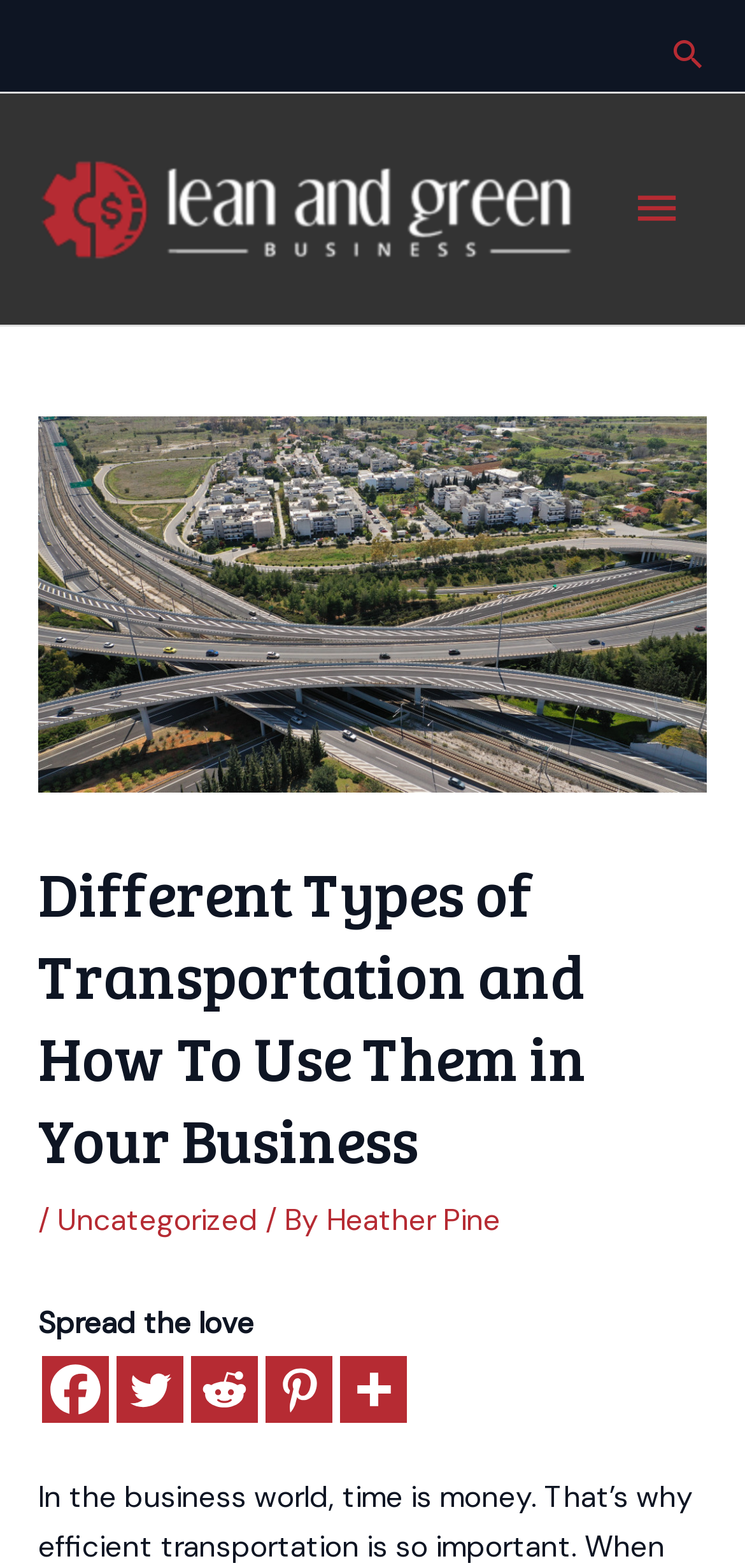Given the element description: "alt="header and footer logo"", predict the bounding box coordinates of the UI element it refers to, using four float numbers between 0 and 1, i.e., [left, top, right, bottom].

[0.051, 0.12, 0.775, 0.145]